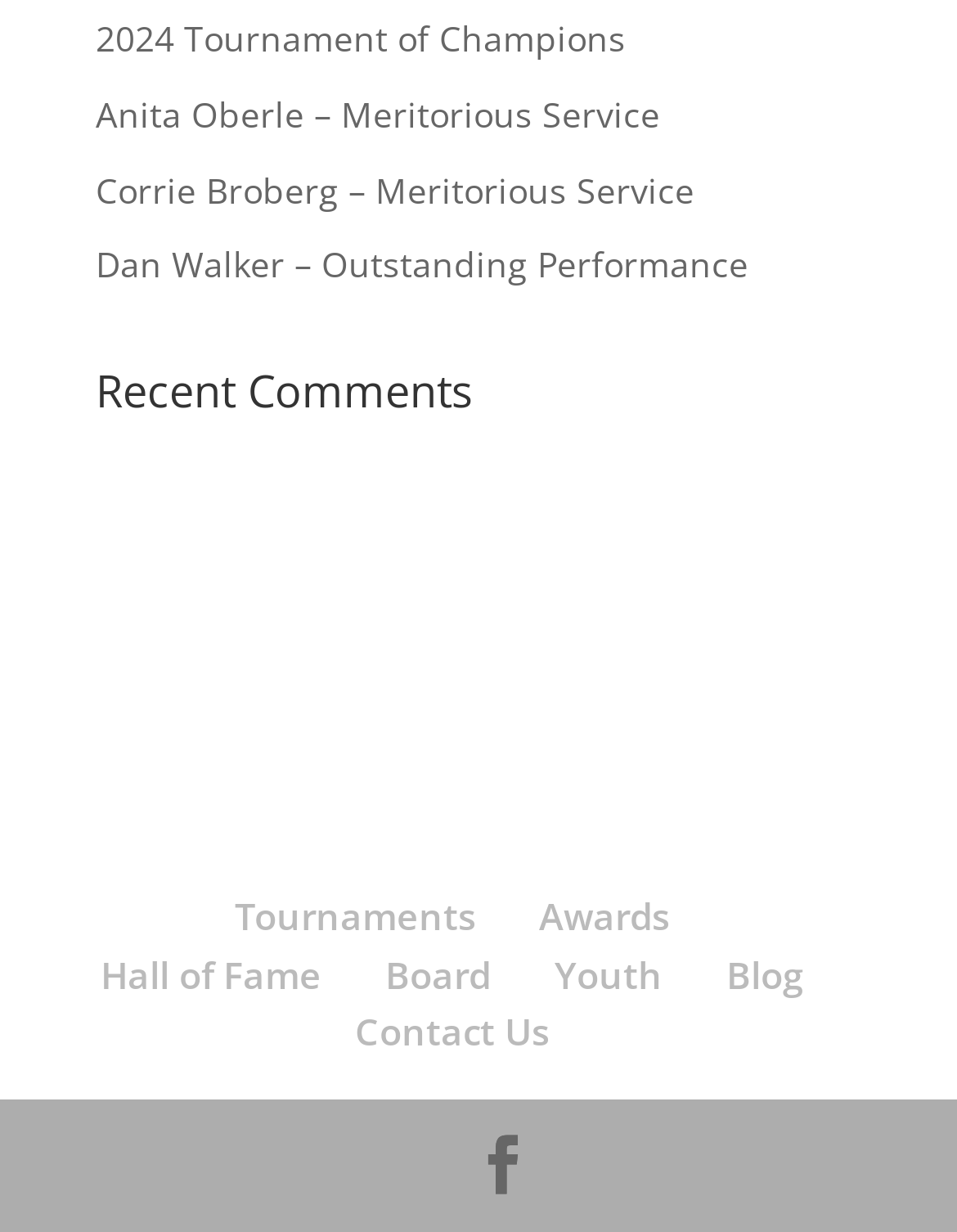Indicate the bounding box coordinates of the element that must be clicked to execute the instruction: "Contact Us". The coordinates should be given as four float numbers between 0 and 1, i.e., [left, top, right, bottom].

[0.371, 0.818, 0.573, 0.857]